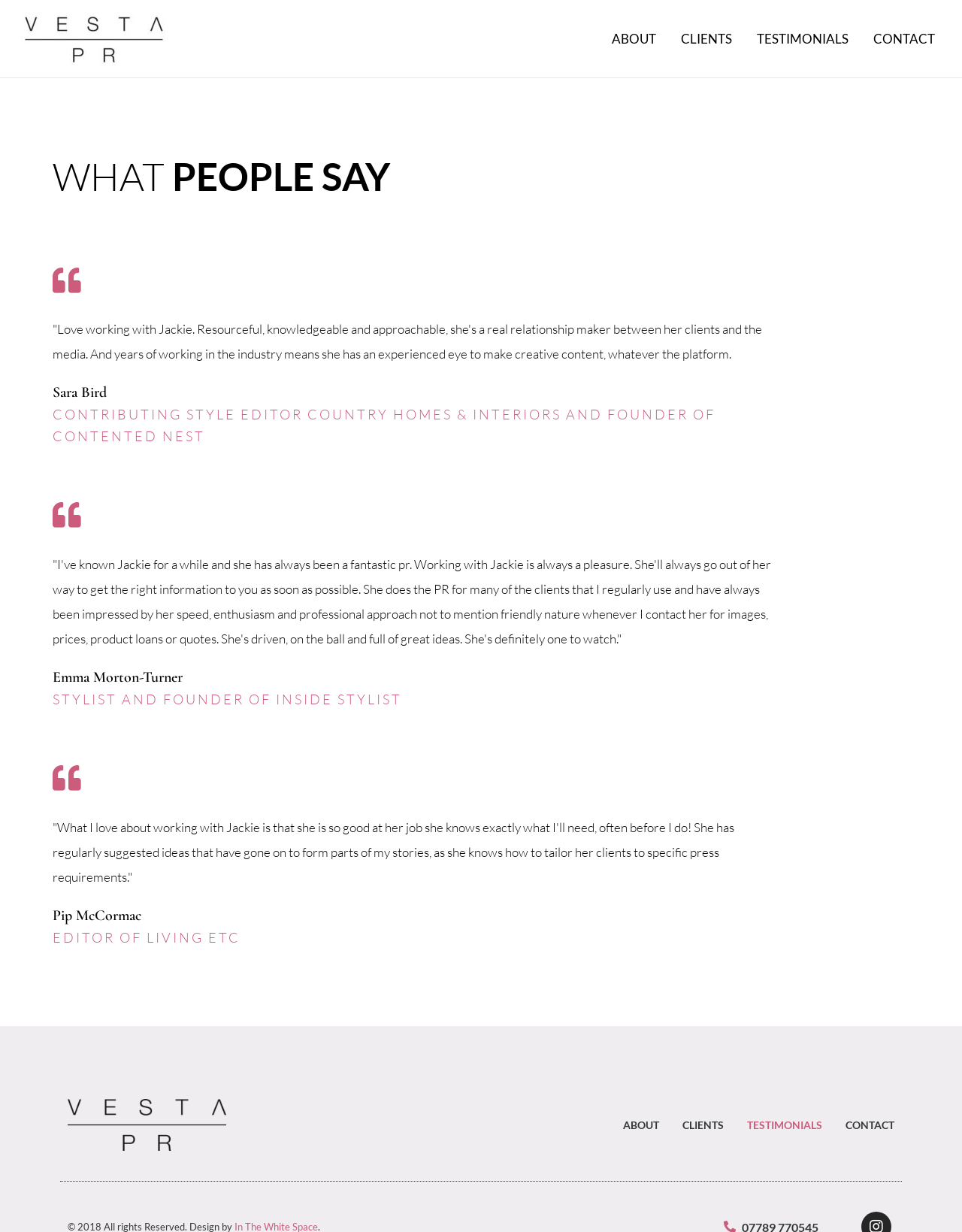Who is the founder of Contended Nest?
Answer the question with a detailed and thorough explanation.

According to the testimonial, Sara Bird is the Contributing Style Editor of Country Homes & Interiors and the founder of Contended Nest.